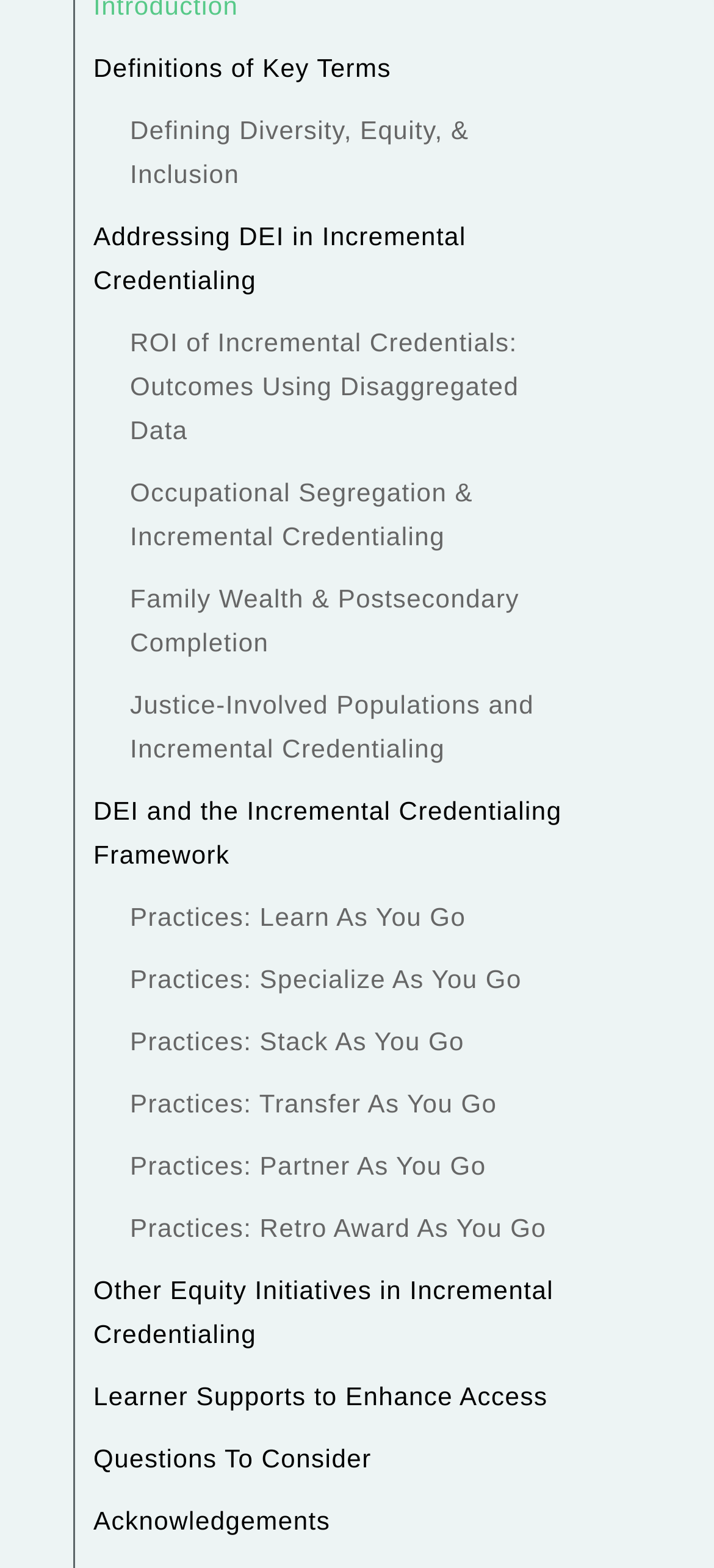Pinpoint the bounding box coordinates of the element to be clicked to execute the instruction: "Explore practices to learn as you go".

[0.156, 0.565, 0.846, 0.604]